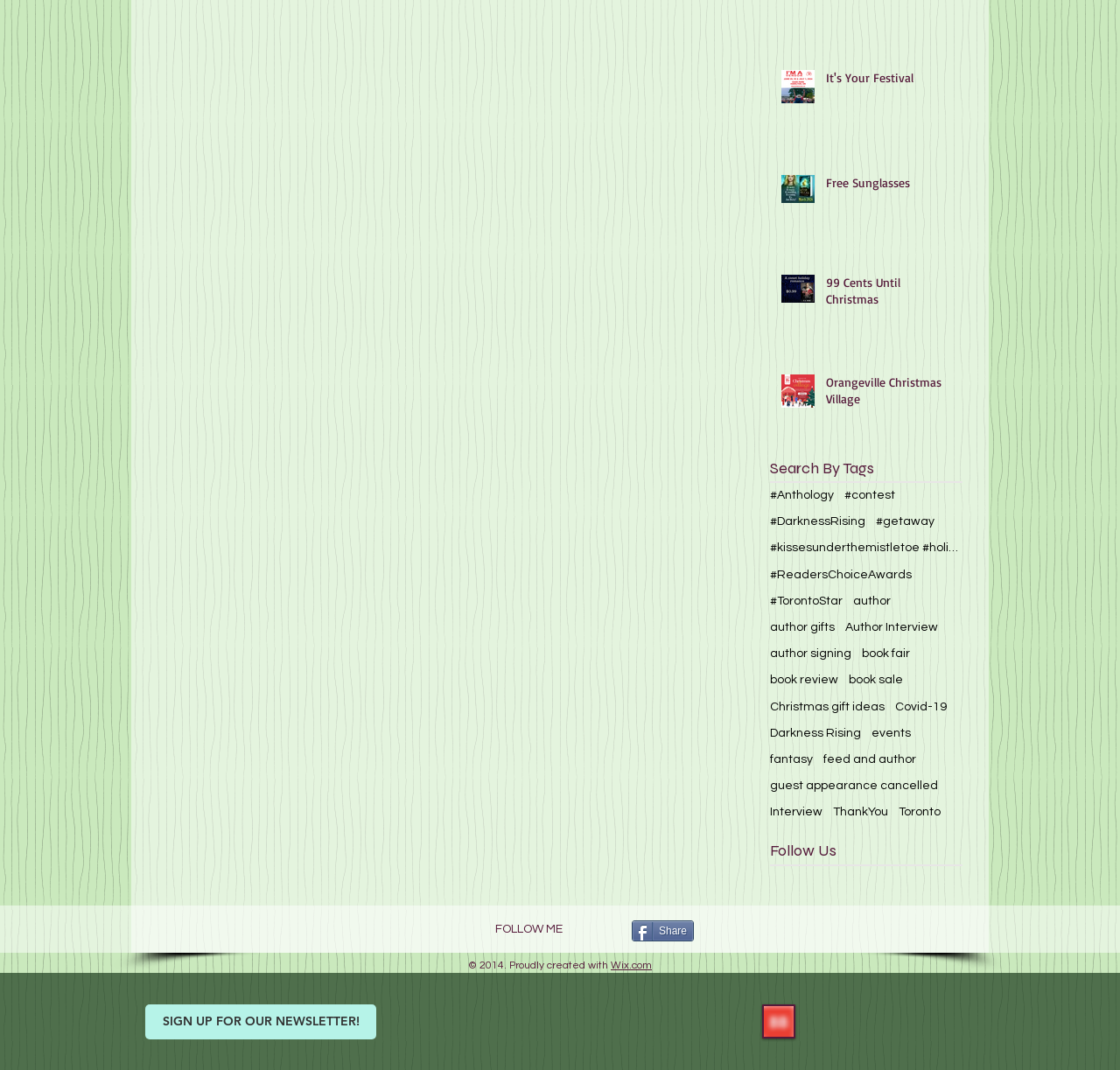Bounding box coordinates should be in the format (top-left x, top-left y, bottom-right x, bottom-right y) and all values should be floating point numbers between 0 and 1. Determine the bounding box coordinate for the UI element described as: Cookie Policy

None